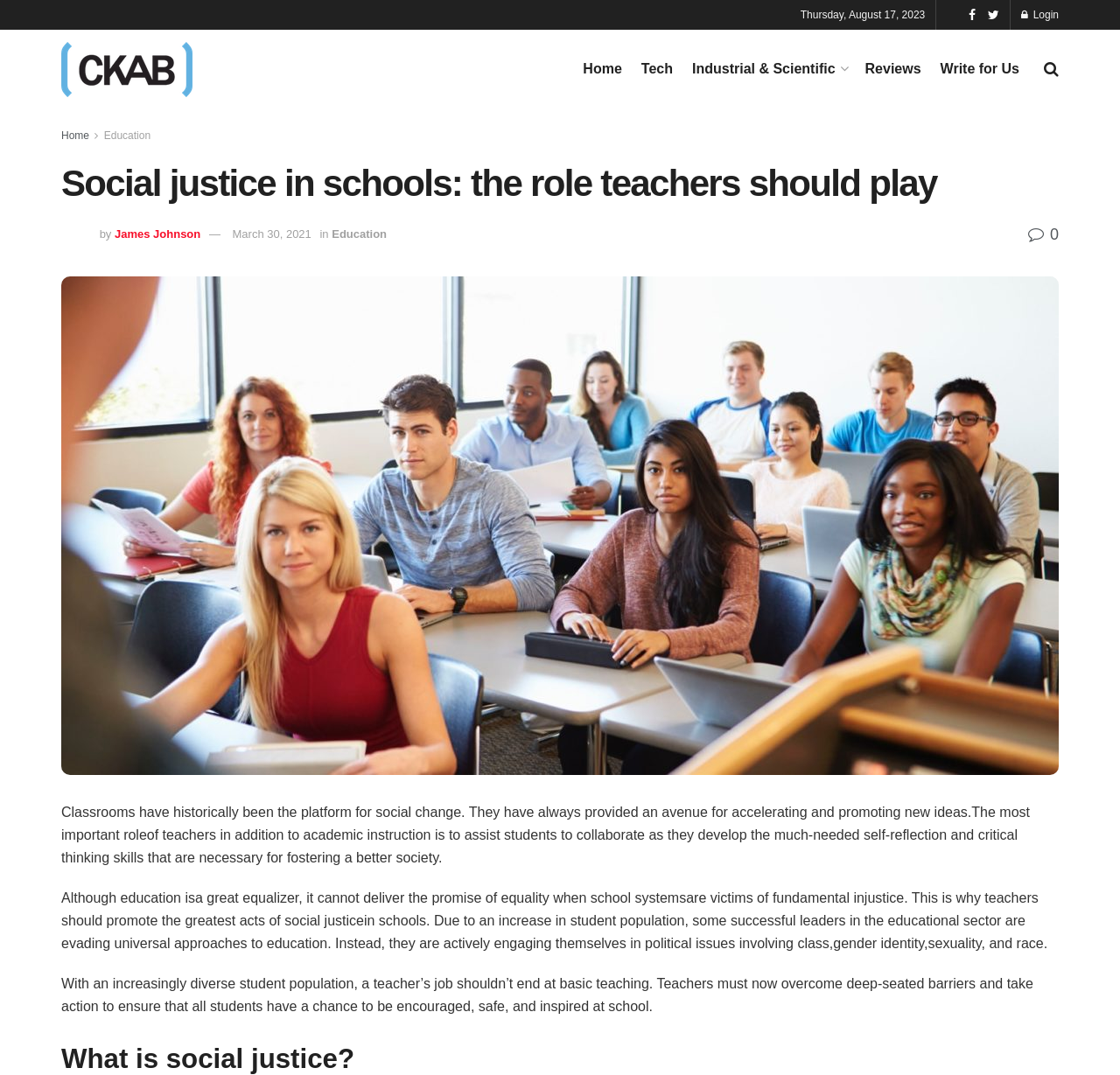Locate the UI element described as follows: "March 30, 2021". Return the bounding box coordinates as four float numbers between 0 and 1 in the order [left, top, right, bottom].

[0.207, 0.212, 0.278, 0.224]